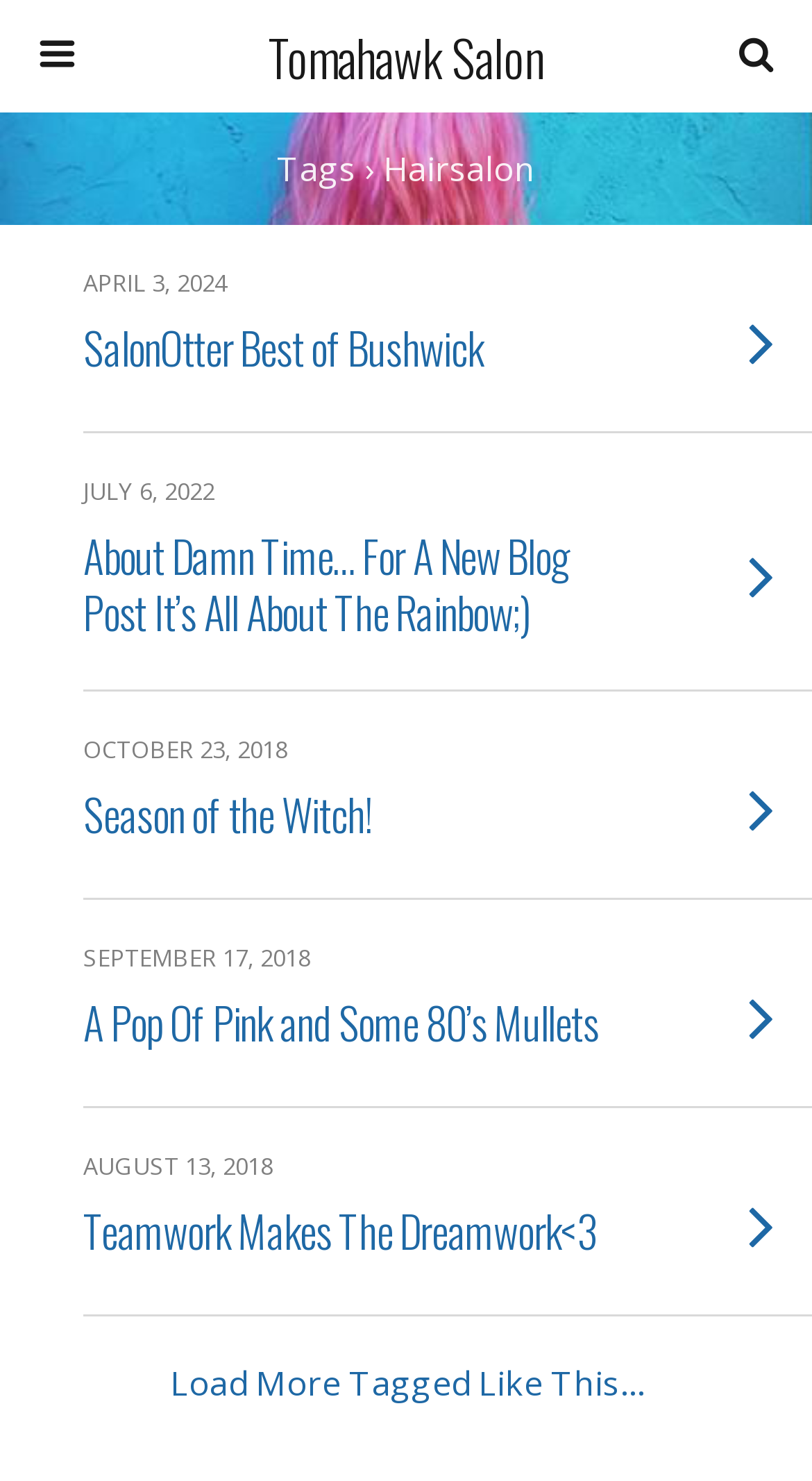Please locate the bounding box coordinates of the element's region that needs to be clicked to follow the instruction: "read the blog post about SalonOtter Best of Bushwick". The bounding box coordinates should be provided as four float numbers between 0 and 1, i.e., [left, top, right, bottom].

[0.103, 0.201, 0.753, 0.267]